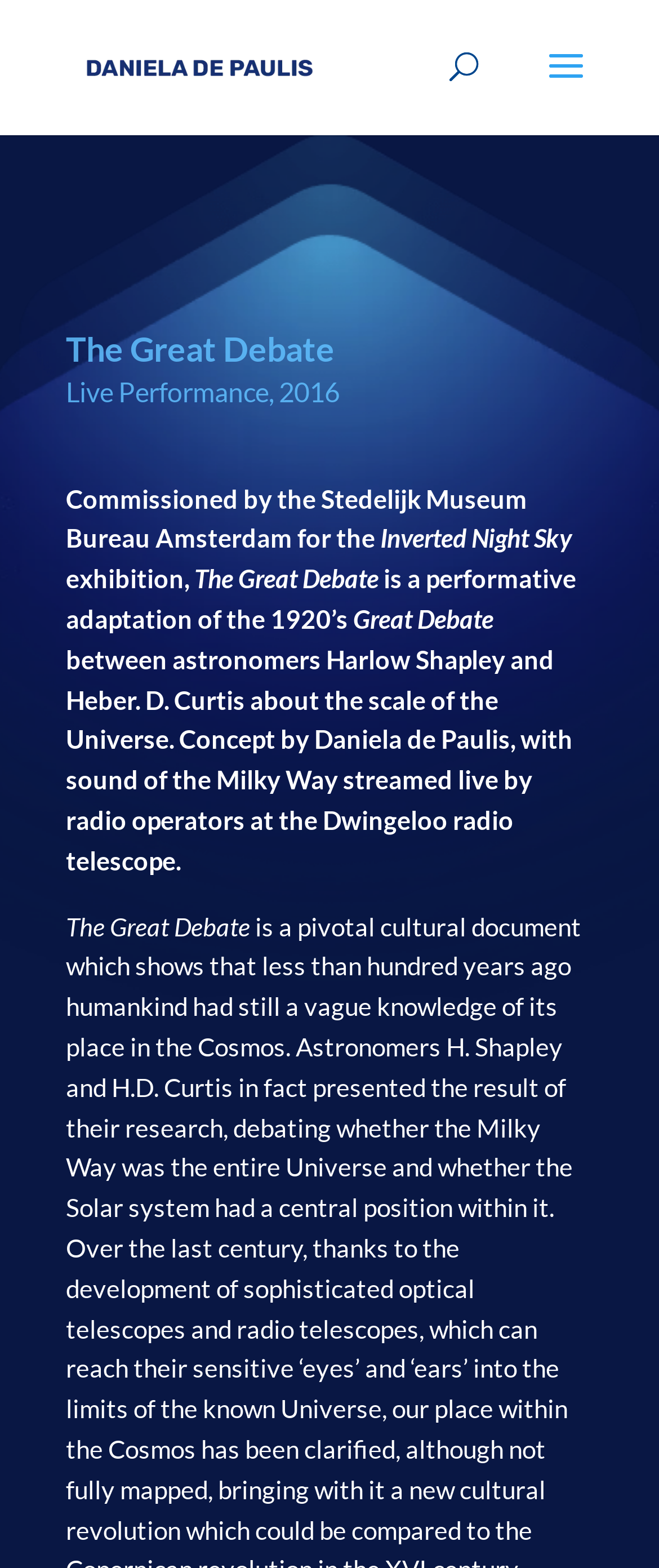What is the topic of the debate?
Based on the screenshot, provide your answer in one word or phrase.

The scale of the Universe